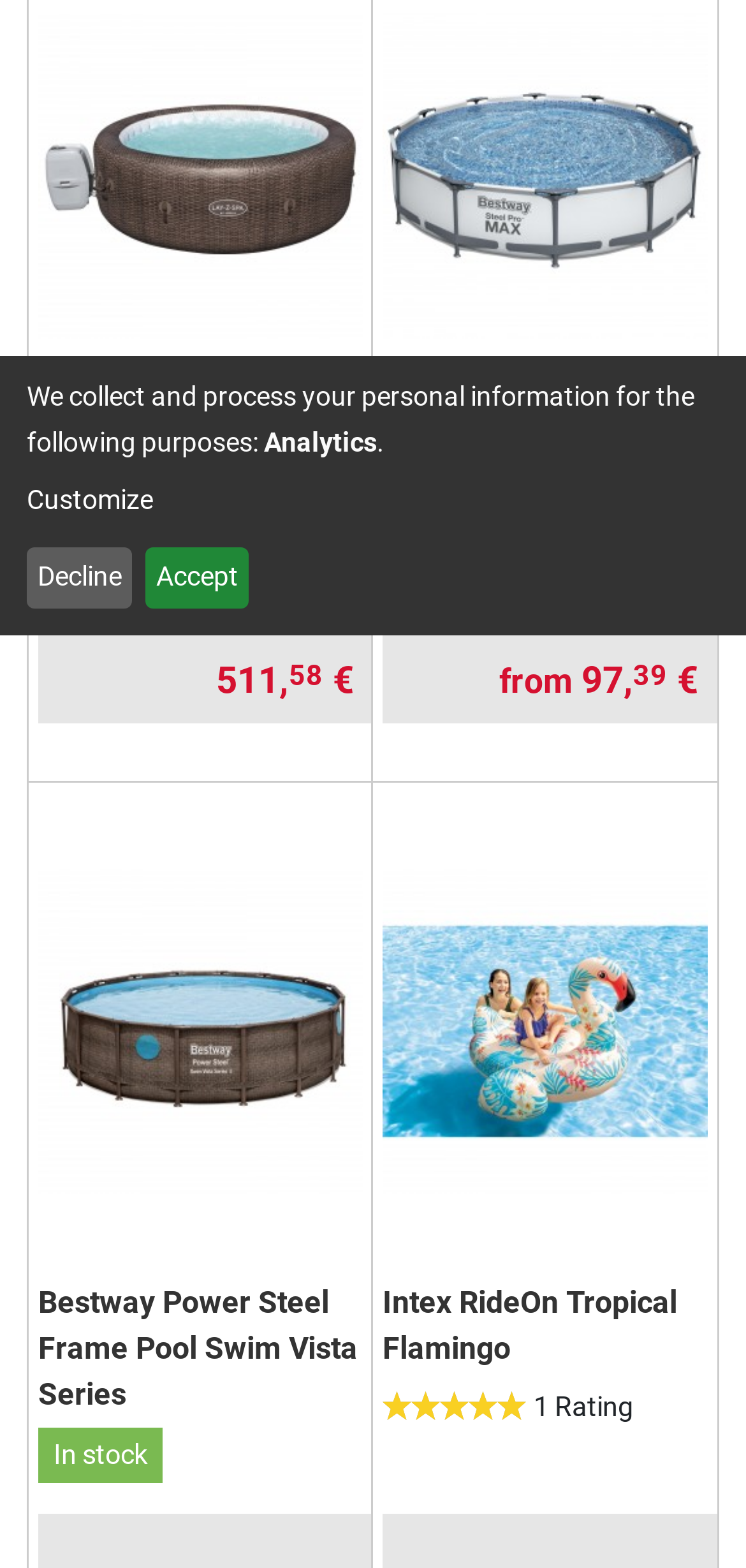Using the element description: "title="Intex RideOn Tropical Flamingo"", determine the bounding box coordinates for the specified UI element. The coordinates should be four float numbers between 0 and 1, [left, top, right, bottom].

[0.513, 0.506, 0.949, 0.811]